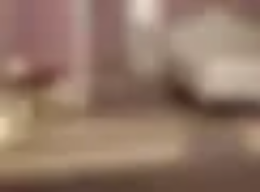Detail every aspect of the image in your caption.

The image showcases a beautifully styled interior featuring oak flooring, likely showcasing the craftsmanship and sustainability focus of Dacha Oak. The warm hues of the oak contrast elegantly with the soft, pastel-colored walls, creating a cozy and inviting atmosphere. A subtle arrangement of furnishings complements the flooring, emphasizing both aesthetic appeal and functionality. This decor choice highlights Dacha Oak's commitment to providing not only durable flooring solutions but also eco-friendly practices, as they plant a tree for every one used in their products. The aesthetic reflects a modern yet timeless design suitable for various home environments, embodying the values of sustainability and quality craftsmanship.